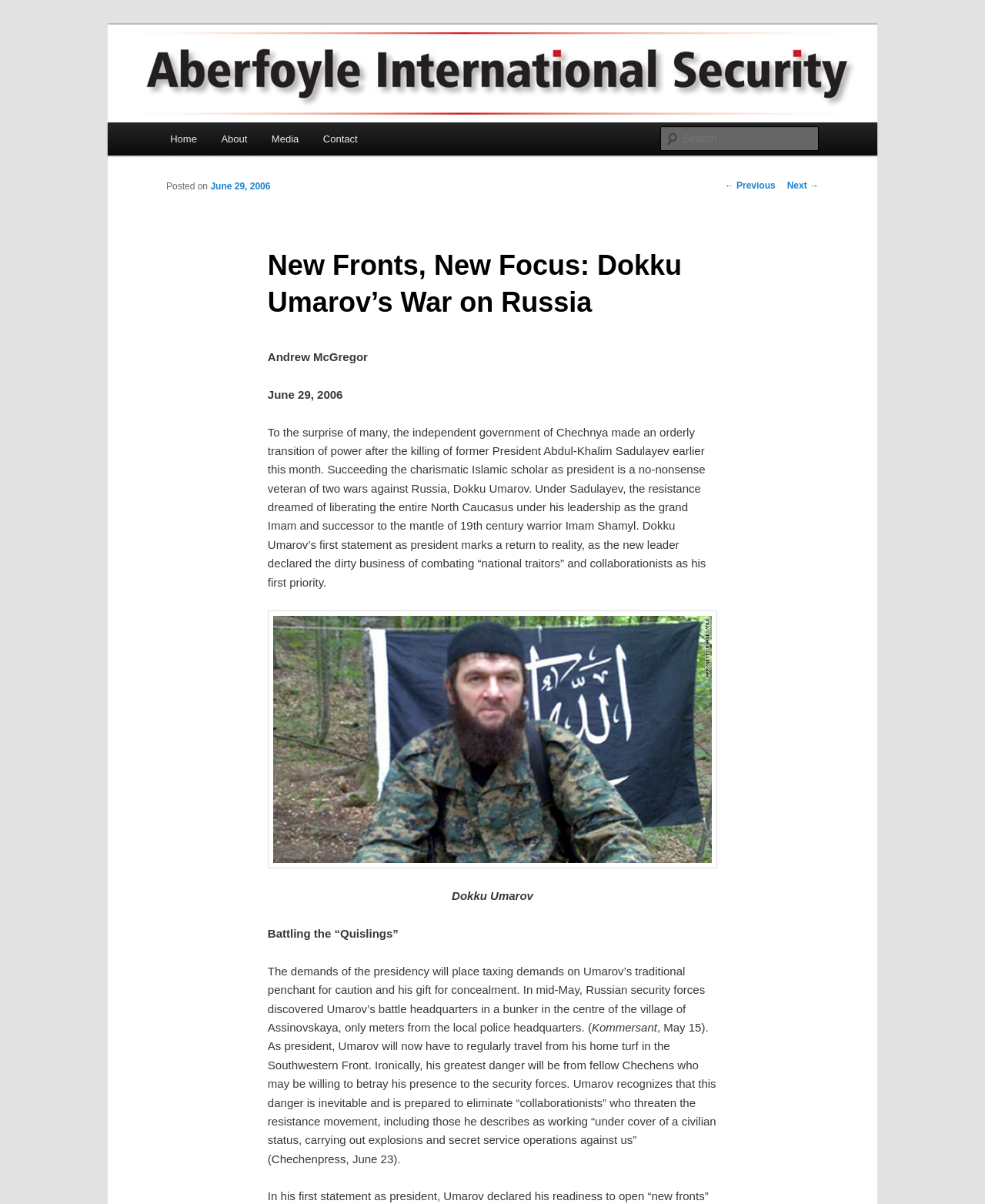Explain the webpage in detail.

This webpage is about an article titled "New Fronts, New Focus: Dokku Umarov’s War on Russia" from Aberfoyle International Security. At the top, there is a link to skip to the primary content. Below that, there is a heading with the organization's name, accompanied by a link and an image. 

On the top right, there is a search bar with a "Search" label. To the left of the search bar, there is a main menu with links to "Home", "About", "Media", and "Contact". 

The main content of the article is divided into sections. The title of the article is followed by a heading indicating the post navigation, with links to previous and next posts. 

The article itself is written by Andrew McGregor and discusses the transition of power in the independent government of Chechnya after the killing of former President Abdul-Khalim Sadulayev. The new president, Dokku Umarov, has declared combating "national traitors" and collaborationists as his first priority. 

The article includes an image of Dokku Umarov and cites sources such as Kommersant and Chechenpress. The text is divided into sections with headings, including "Battling the “Quislings”", and discusses Umarov's strategy and challenges as the new president.